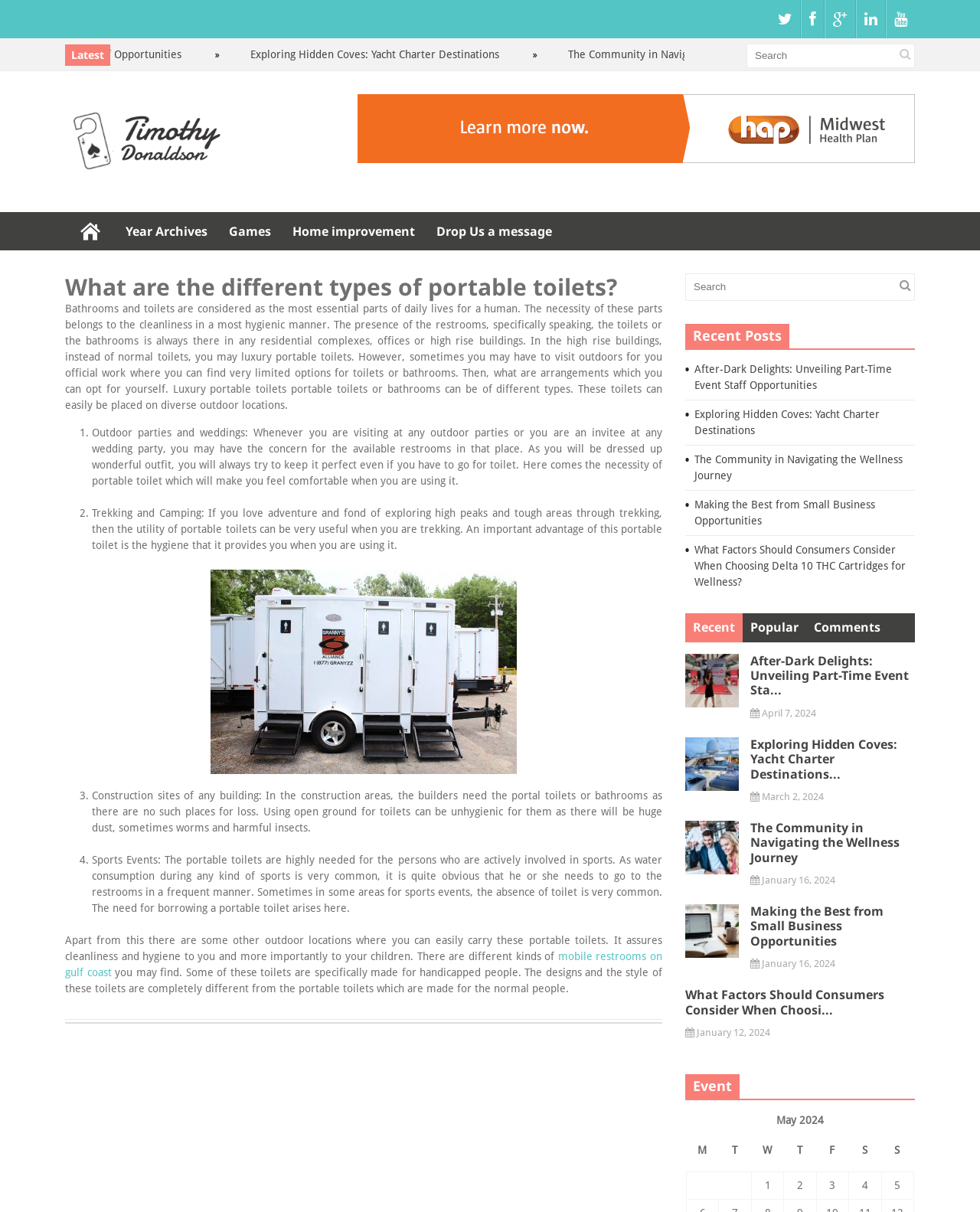Please identify the bounding box coordinates of the element on the webpage that should be clicked to follow this instruction: "View the image about yacht charters". The bounding box coordinates should be given as four float numbers between 0 and 1, formatted as [left, top, right, bottom].

[0.699, 0.608, 0.754, 0.653]